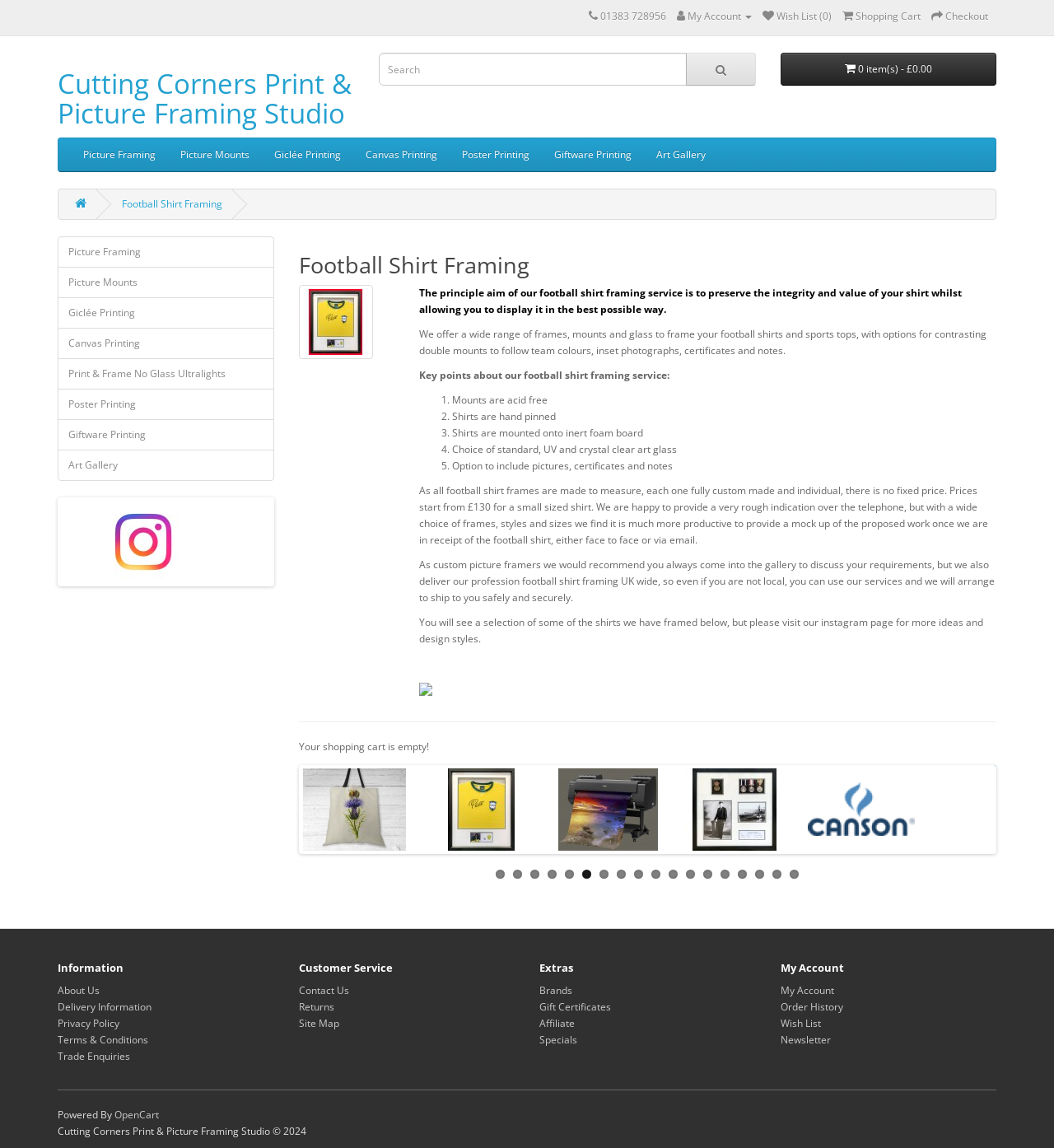Give a detailed account of the webpage's layout and content.

This webpage is about a professional picture framing studio, Cutting Corners Print & Picture Framing Studio, located in Dunfermline, Fife, Scotland. At the top of the page, there is a navigation menu with links to "My Account", "Wish List", "Shopping Cart", and "Checkout". Below the navigation menu, there is a search bar and a button to search.

On the left side of the page, there are links to different services offered by the studio, including "Picture Framing", "Picture Mounts", "Giclée Printing", "Canvas Printing", "Poster Printing", "Giftware Printing", and "Art Gallery". There is also a section with social media links to Facebook and Instagram.

The main content of the page is about football shirt framing services. There is a heading "Football Shirt Framing" and an image of a framed football shirt. Below the image, there is a description of the service, explaining that the studio offers a wide range of frames, mounts, and glass to preserve and display football shirts. The description also highlights the key points of the service, including the use of acid-free mounts, hand-pinning of shirts, and the option to include pictures, certificates, and notes.

There is also a section with a list of key points about the football shirt framing service, including the use of inert foam board, the choice of standard, UV, and crystal clear art glass, and the option to include pictures, certificates, and notes.

Further down the page, there is a section with images of different football shirts that have been framed by the studio. Below the images, there is a separator line, and then a section with links to other services offered by the studio, including Giclée Fine Art Prints, aluminium prints, artisan tote bags, football shirt framing, poster printing, medal framing, and studio Giclée printing.

At the bottom of the page, there is a section with links to information about the studio, including "About Us", "Delivery Information", "Privacy Policy", "Terms & Conditions", and "Trade Enquiries".